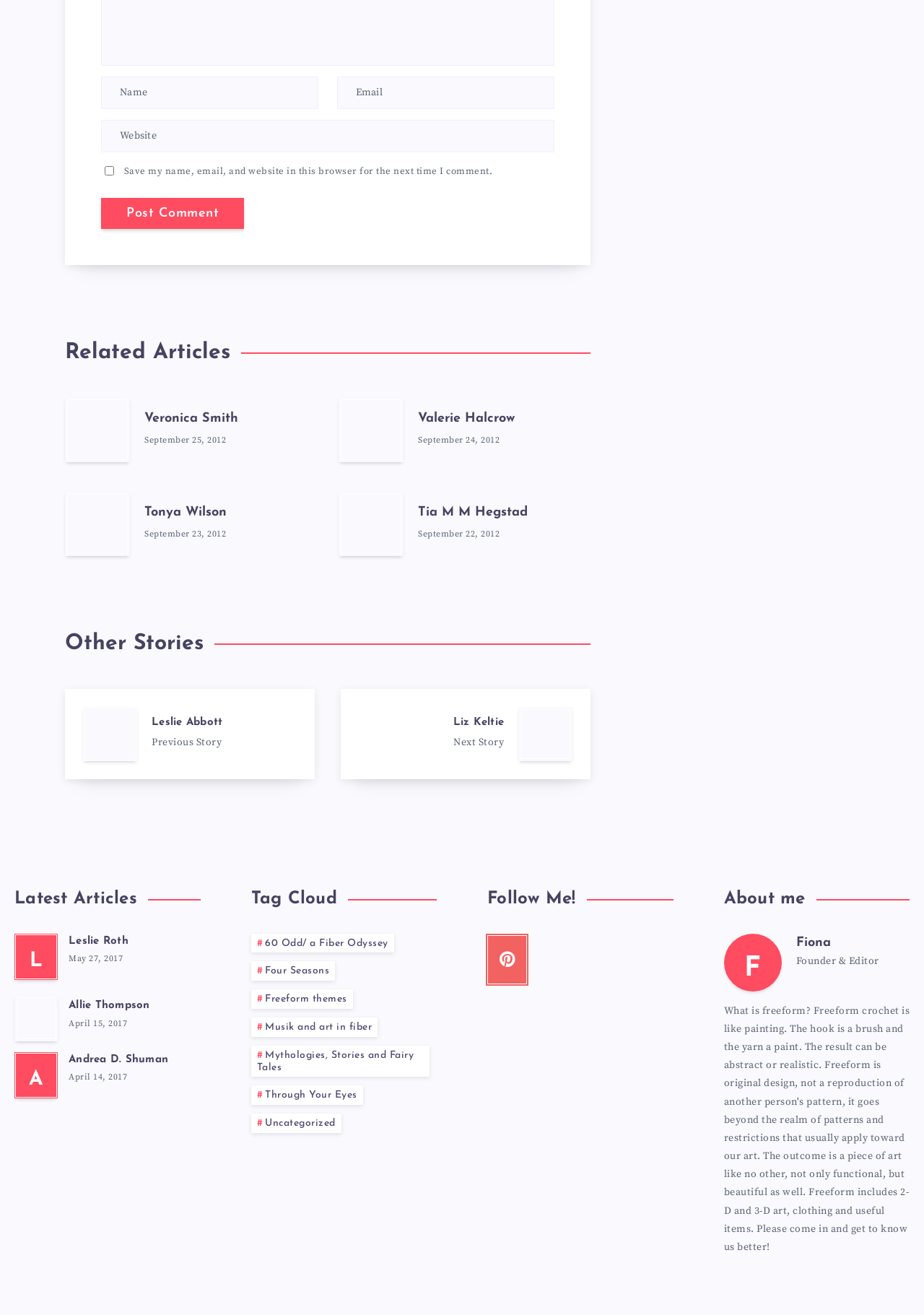Using details from the image, please answer the following question comprehensively:
Who is the founder of the website?

The 'About me' section contains a link to 'Fiona' with the title 'Founder & Editor', which suggests that Fiona is the founder and editor of the website.